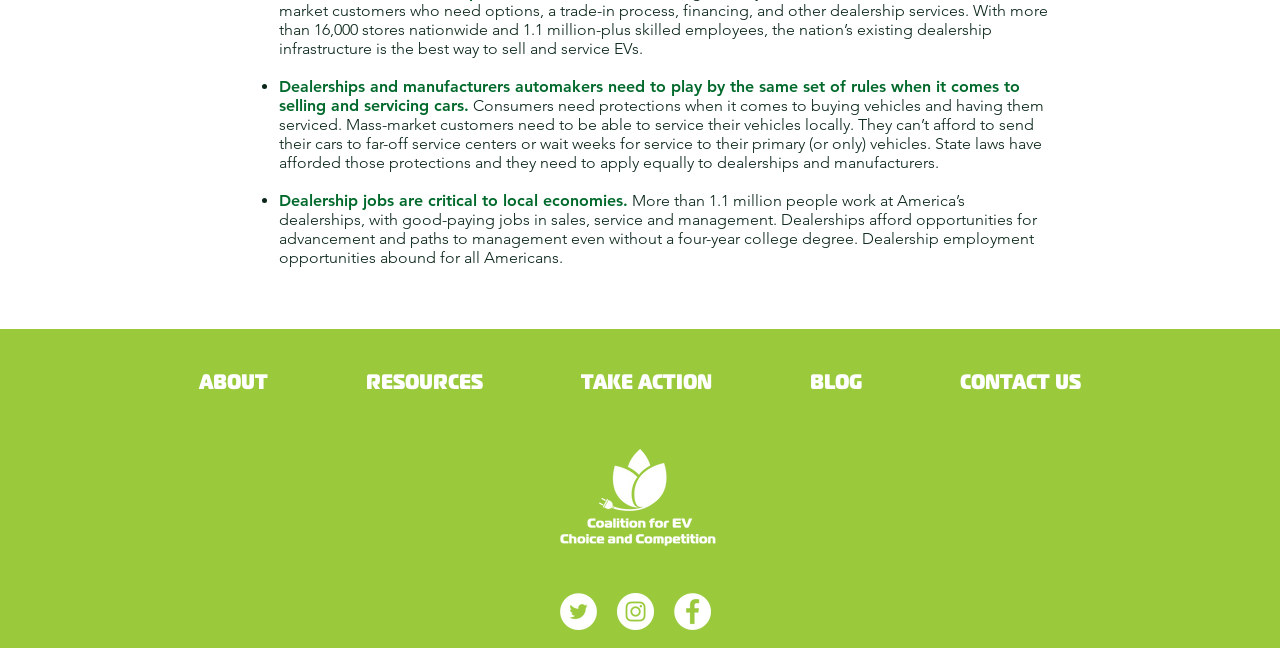Use a single word or phrase to answer the following:
What is the main topic of this webpage?

Dealerships and manufacturers